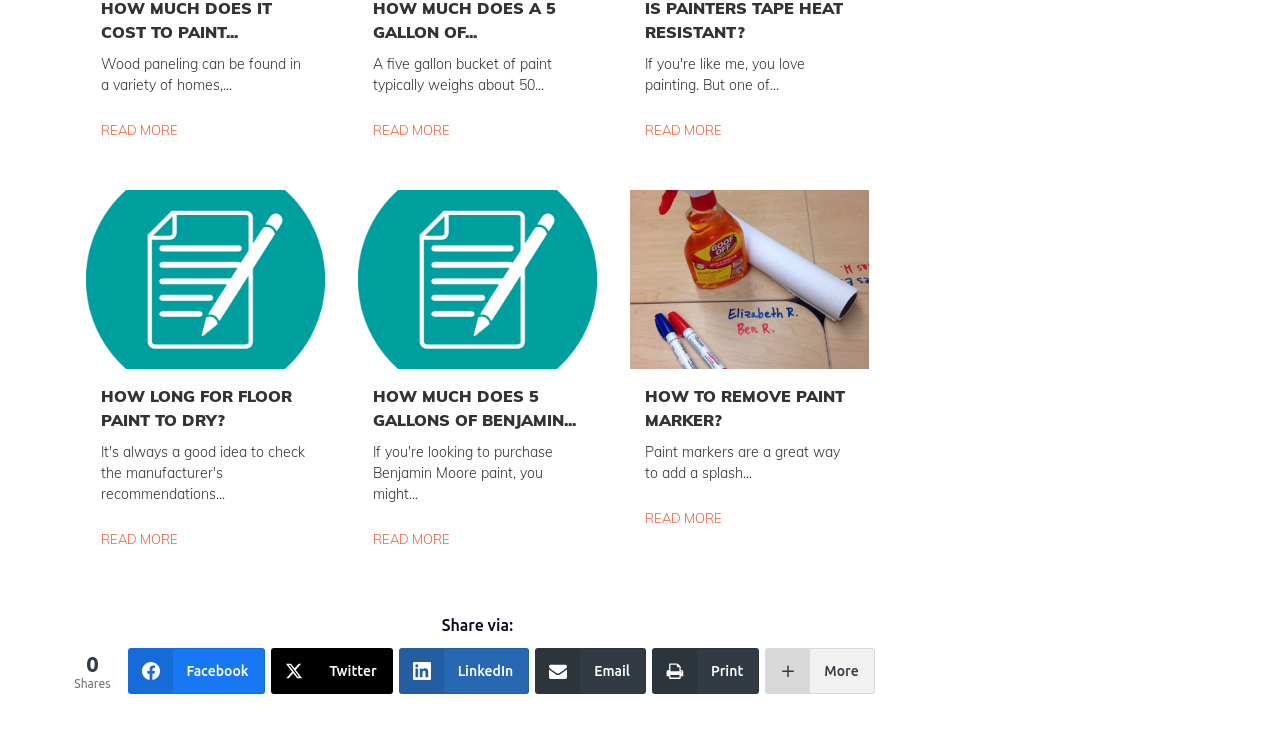Could you locate the bounding box coordinates for the section that should be clicked to accomplish this task: "Click on 'HOW TO REMOVE PAINT MARKER?' to learn more".

[0.504, 0.527, 0.66, 0.587]